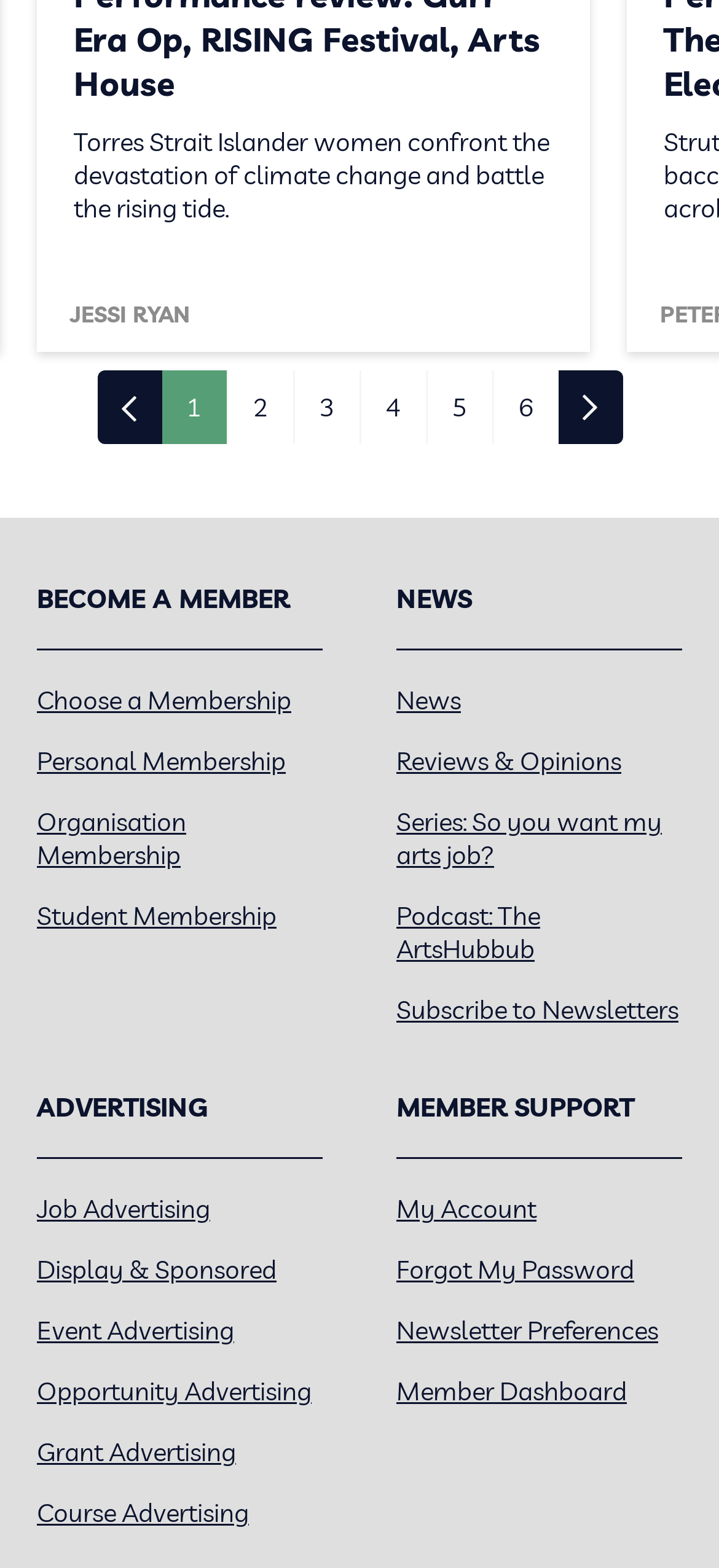Given the element description, predict the bounding box coordinates in the format (top-left x, top-left y, bottom-right x, bottom-right y). Make sure all values are between 0 and 1. Here is the element description: Grant Advertising

[0.051, 0.916, 0.328, 0.937]